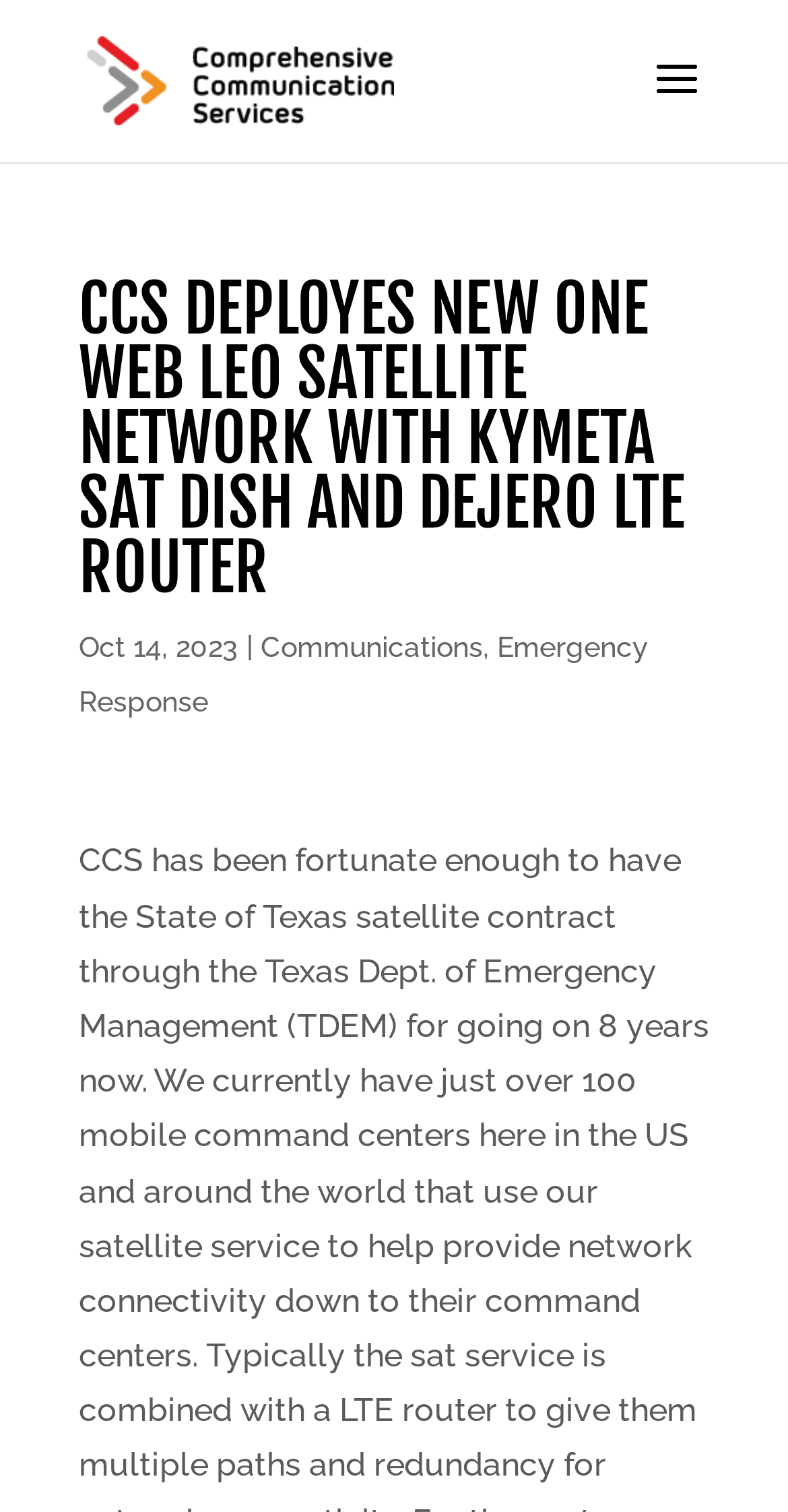Extract the text of the main heading from the webpage.

CCS DEPLOYES NEW ONE WEB LEO SATELLITE NETWORK WITH KYMETA SAT DISH AND DEJERO LTE ROUTER